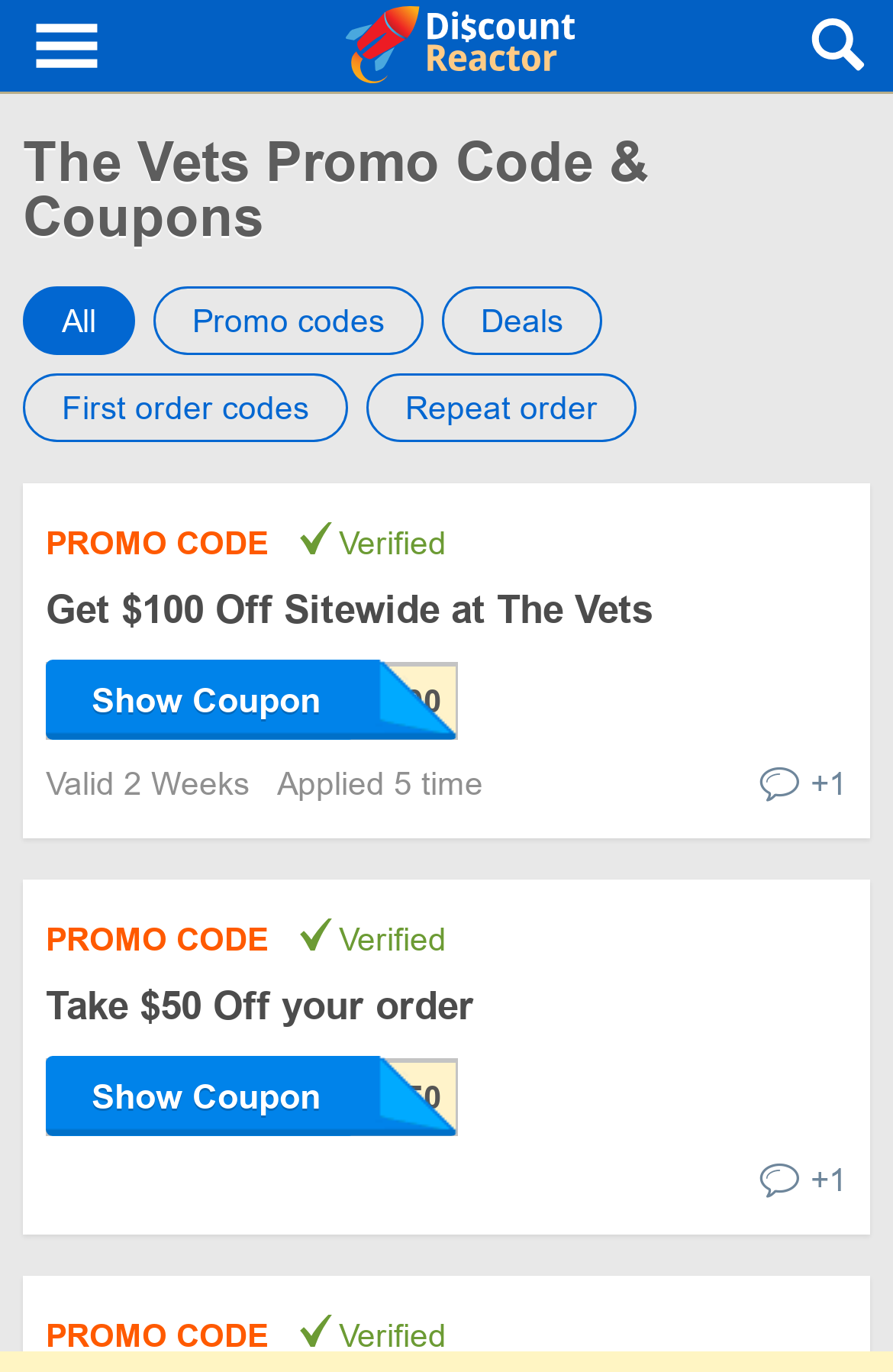Provide a short, one-word or phrase answer to the question below:
How many times has the promo code 'first100' been applied?

5 times